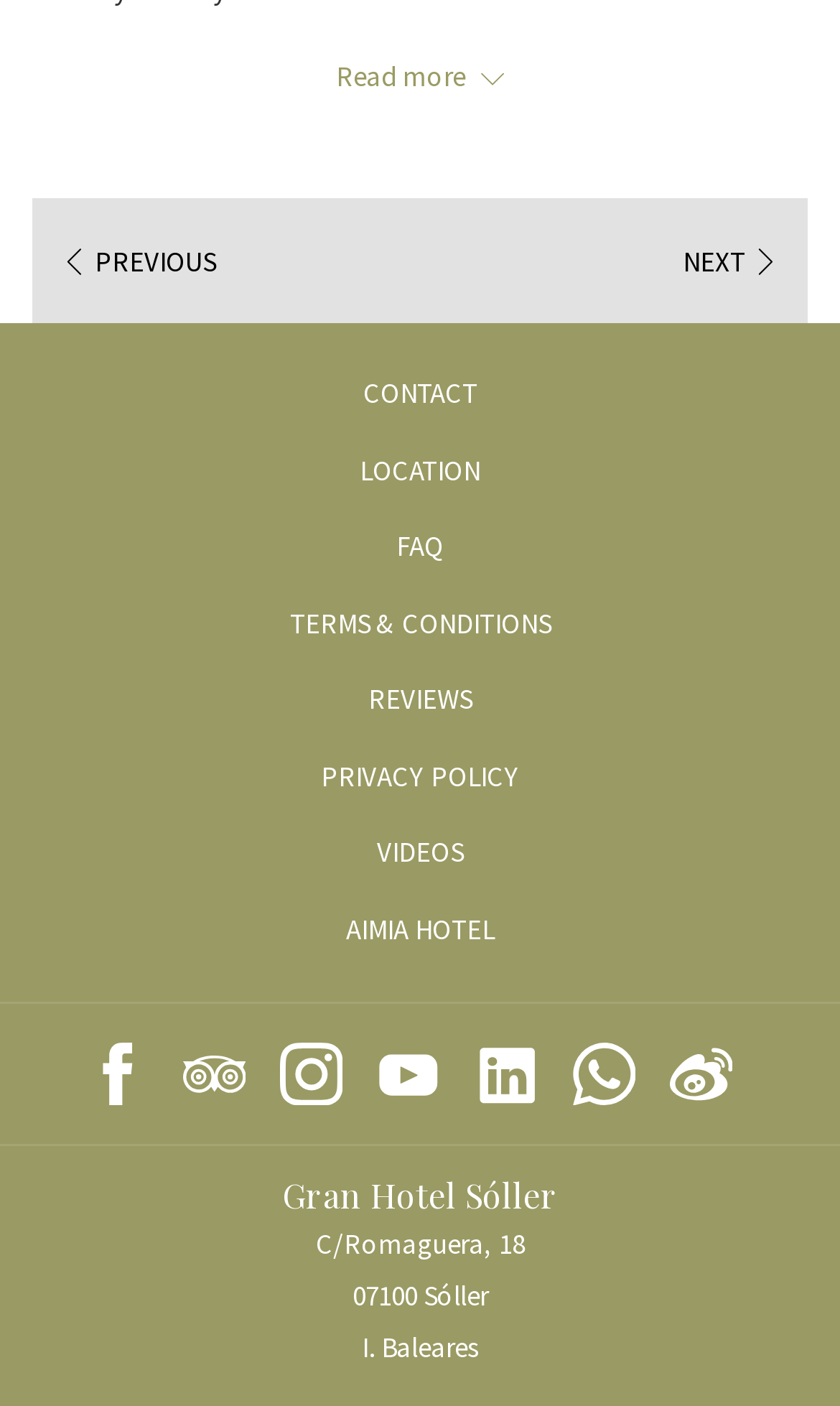From the details in the image, provide a thorough response to the question: What is the name of the hotel mentioned on the webpage?

The hotel's name is mentioned in the text 'C/Romaguera, 18' and '07100 Soller', which is located near the Plaça de la Constitució, and it is also mentioned in the menu item 'AIMIA HOTEL opens in a new tab'.